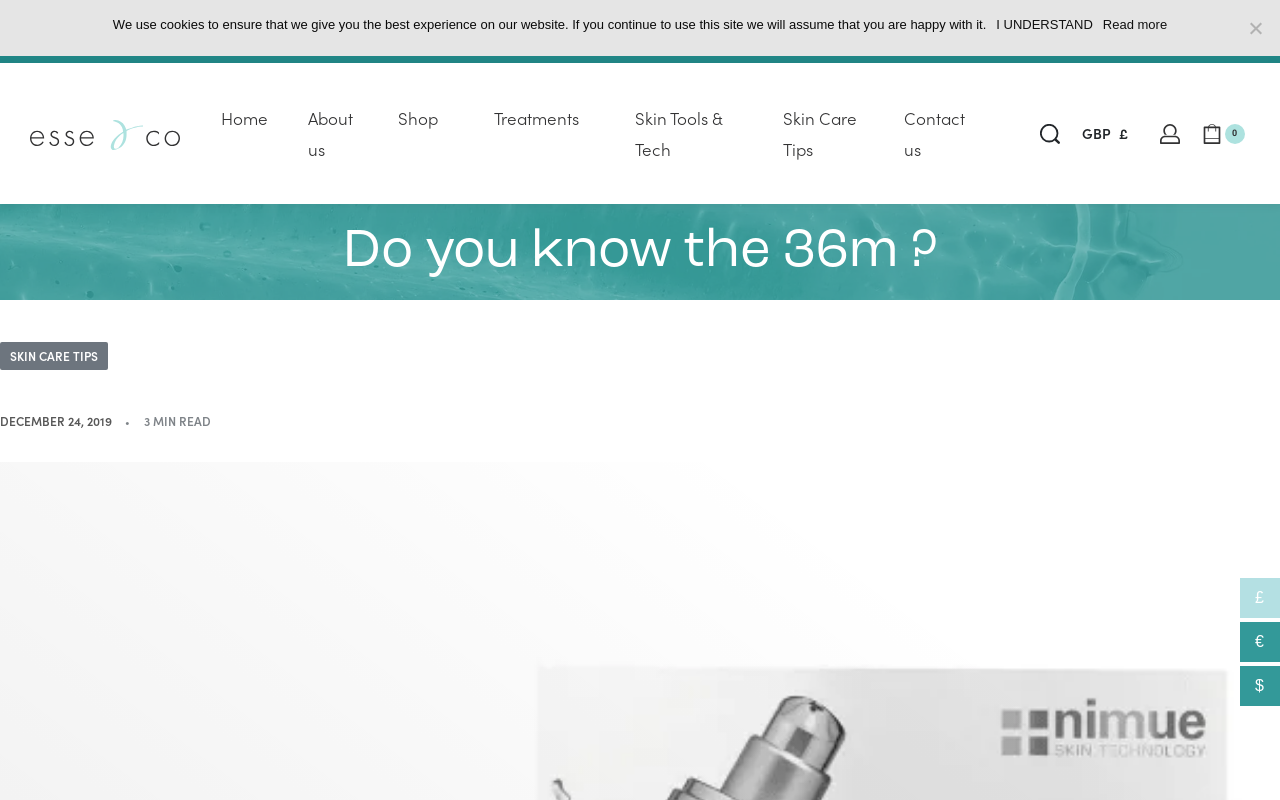Determine the webpage's heading and output its text content.

Do you know the 36m ?